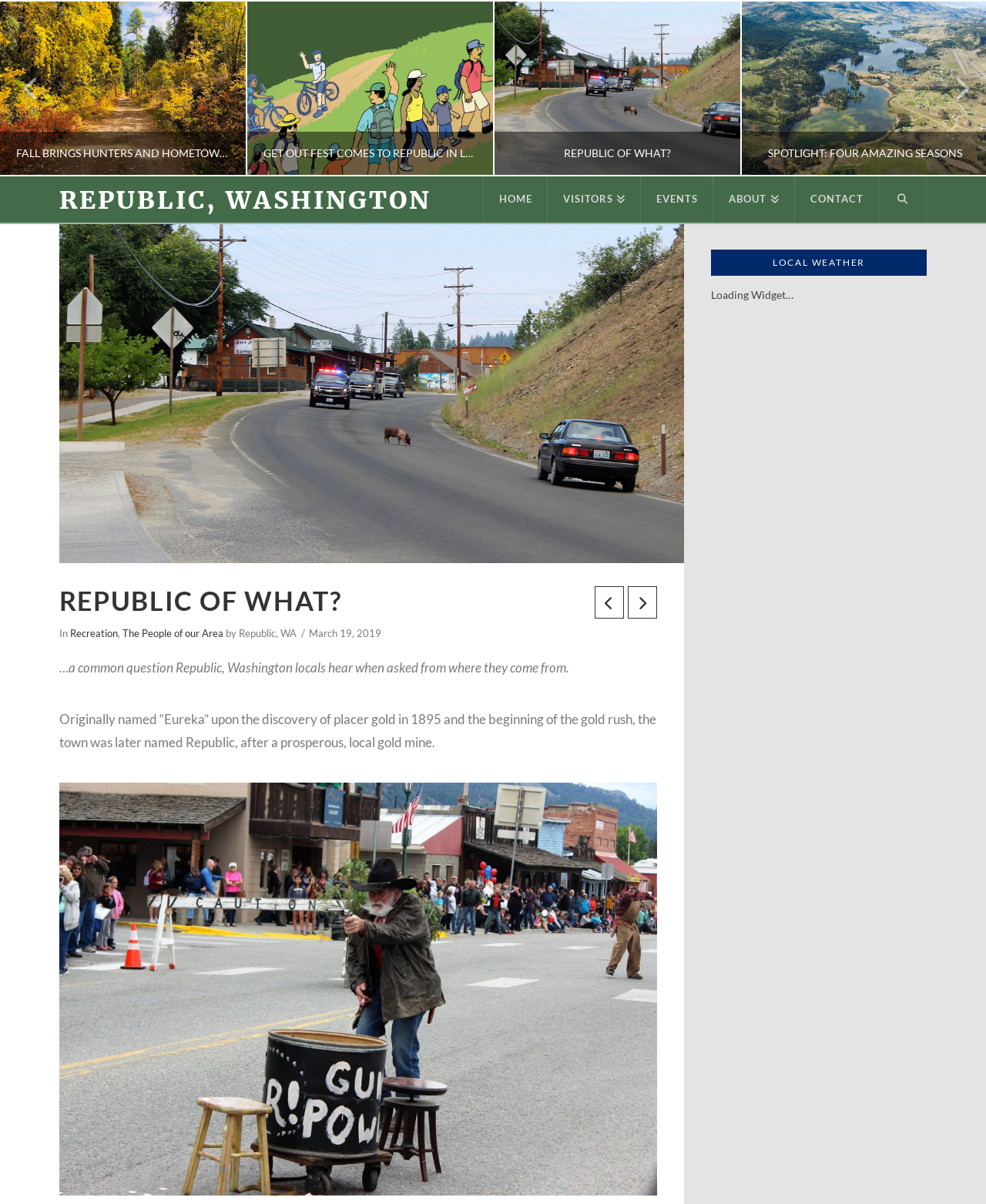Locate the bounding box coordinates of the clickable region necessary to complete the following instruction: "Click on 'GET OUT FEST COMES TO REPUBLIC IN LATE JUNE'". Provide the coordinates in the format of four float numbers between 0 and 1, i.e., [left, top, right, bottom].

[0.249, 0.001, 0.5, 0.145]